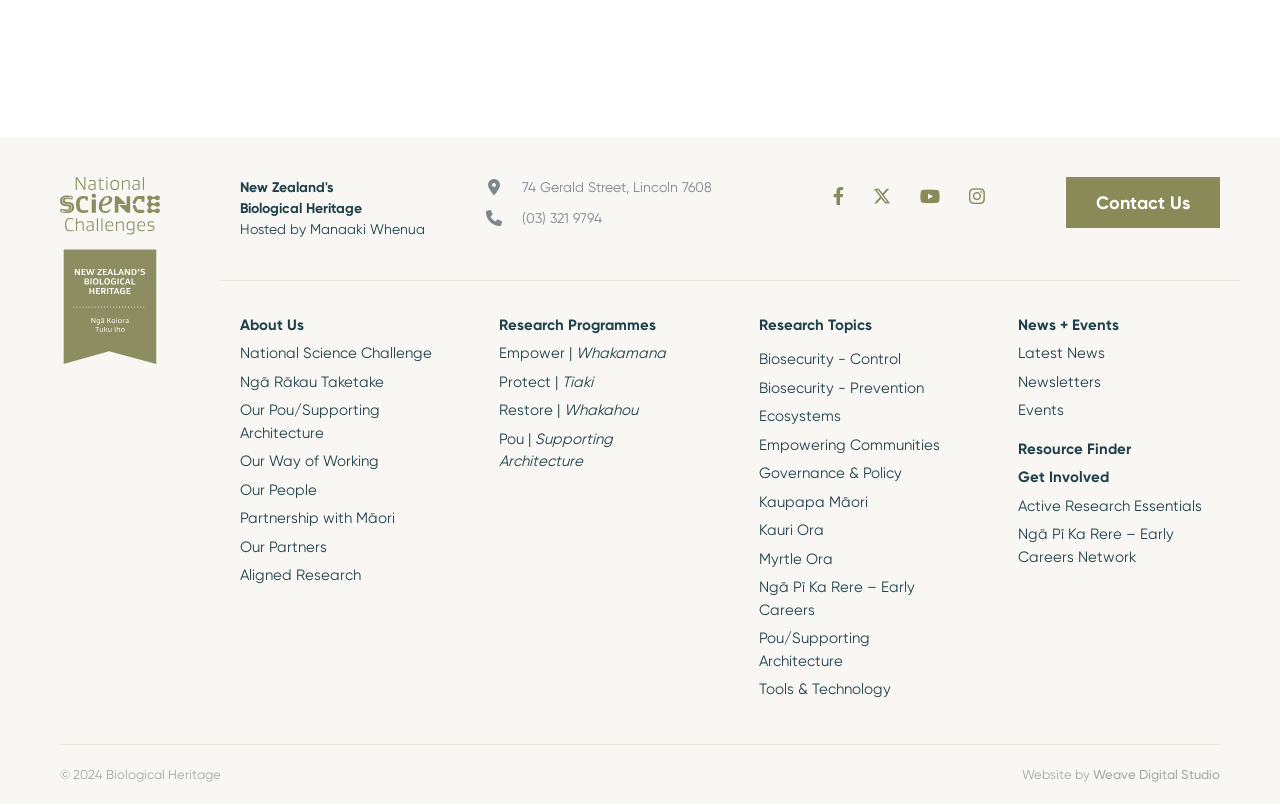Give a one-word or phrase response to the following question: What is the phone number of the organization?

(03) 321 9794